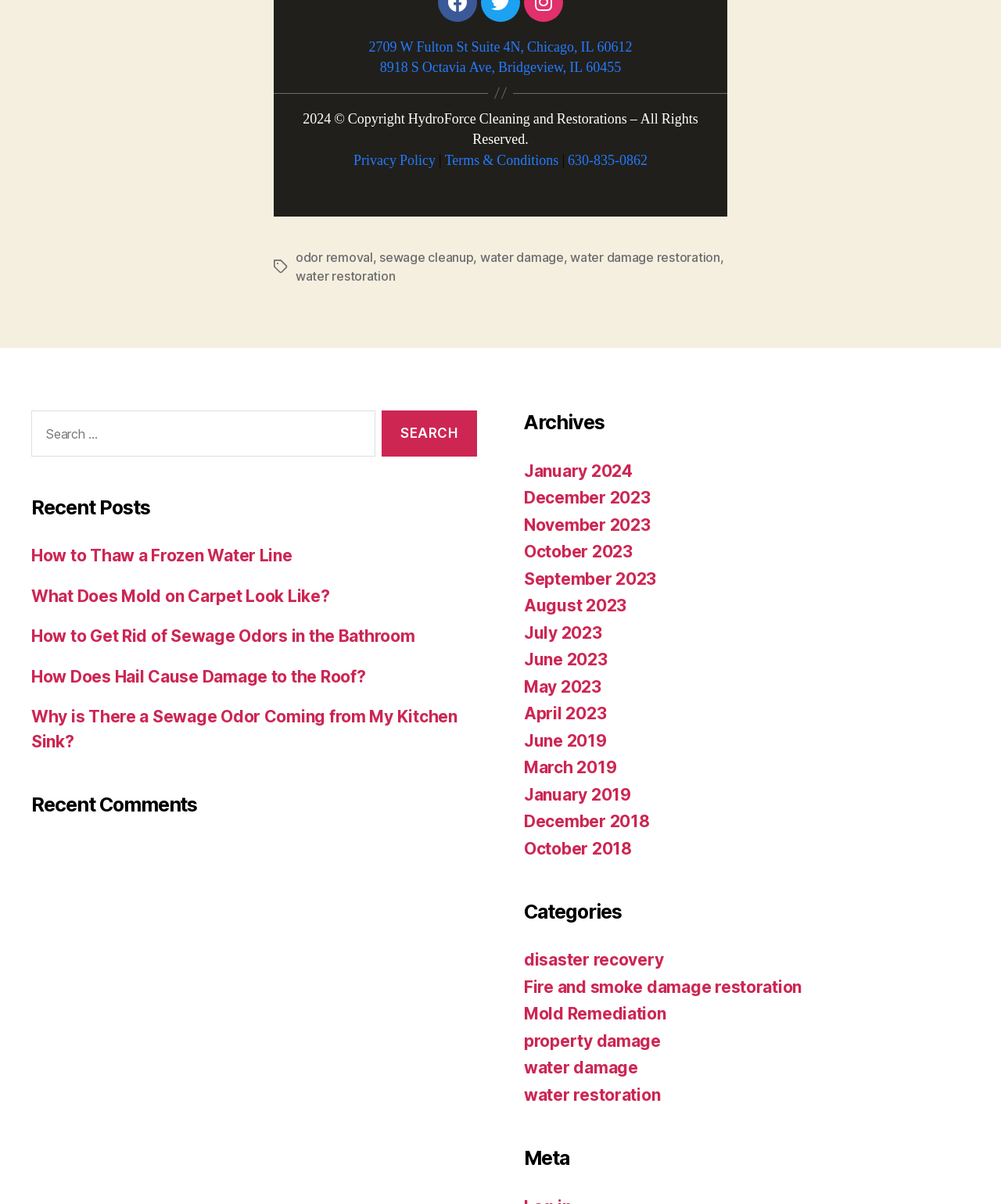Find the bounding box coordinates of the clickable element required to execute the following instruction: "Read recent post about thawing a frozen water line". Provide the coordinates as four float numbers between 0 and 1, i.e., [left, top, right, bottom].

[0.031, 0.453, 0.292, 0.47]